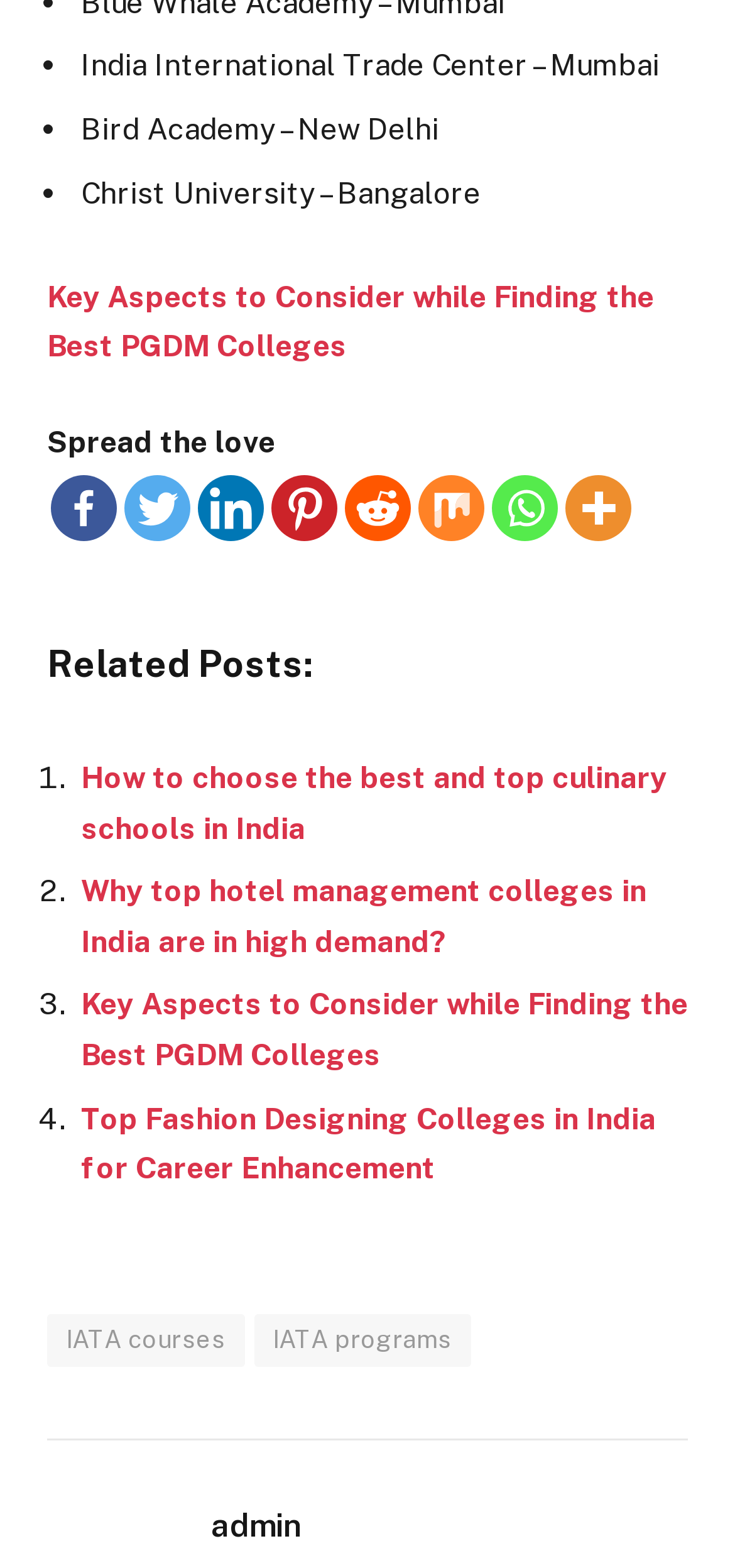Find the bounding box coordinates of the clickable region needed to perform the following instruction: "View related post about How to choose the best and top culinary schools in India". The coordinates should be provided as four float numbers between 0 and 1, i.e., [left, top, right, bottom].

[0.11, 0.484, 0.908, 0.539]